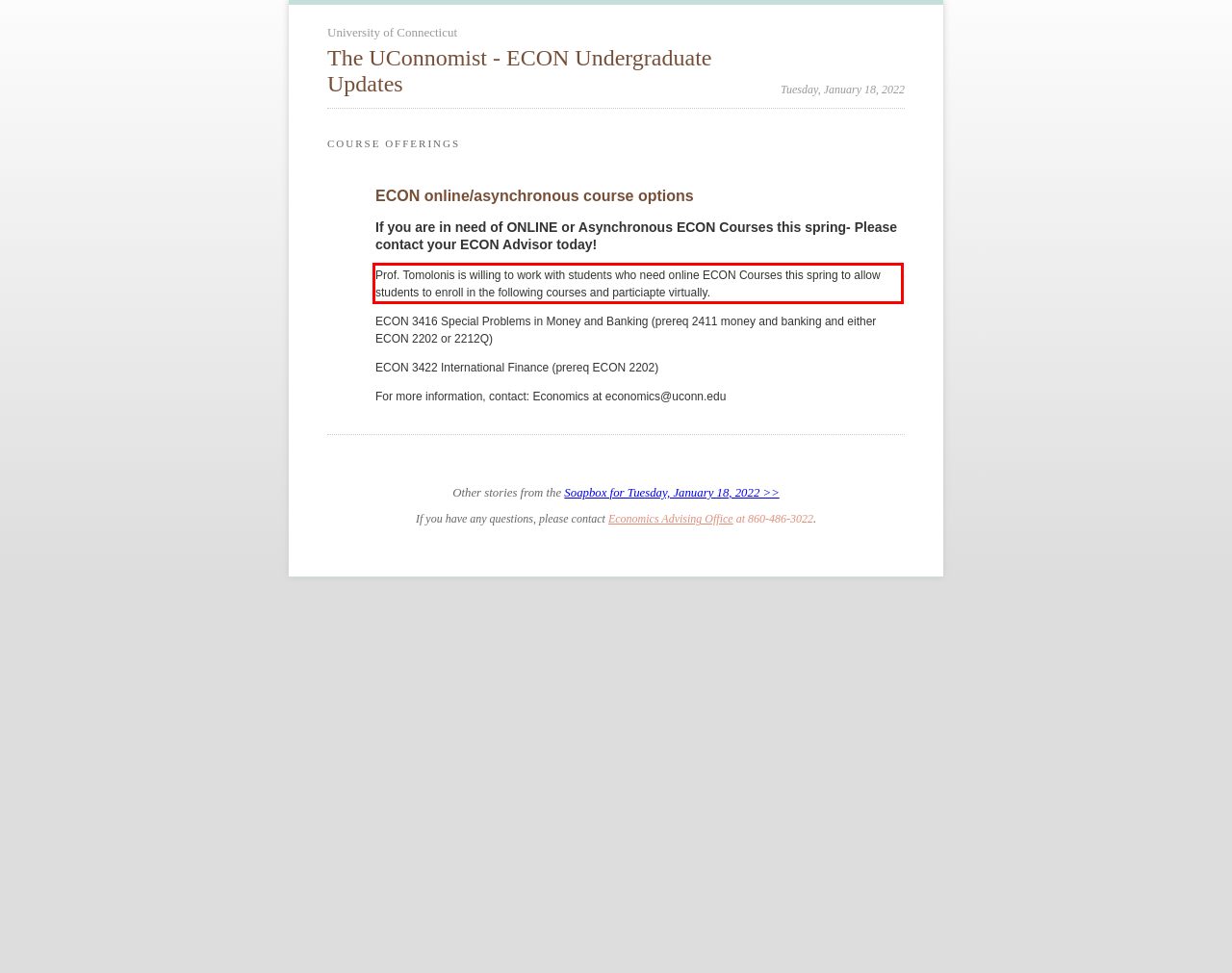The screenshot provided shows a webpage with a red bounding box. Apply OCR to the text within this red bounding box and provide the extracted content.

Prof. Tomolonis is willing to work with students who need online ECON Courses this spring to allow students to enroll in the following courses and particiapte virtually.